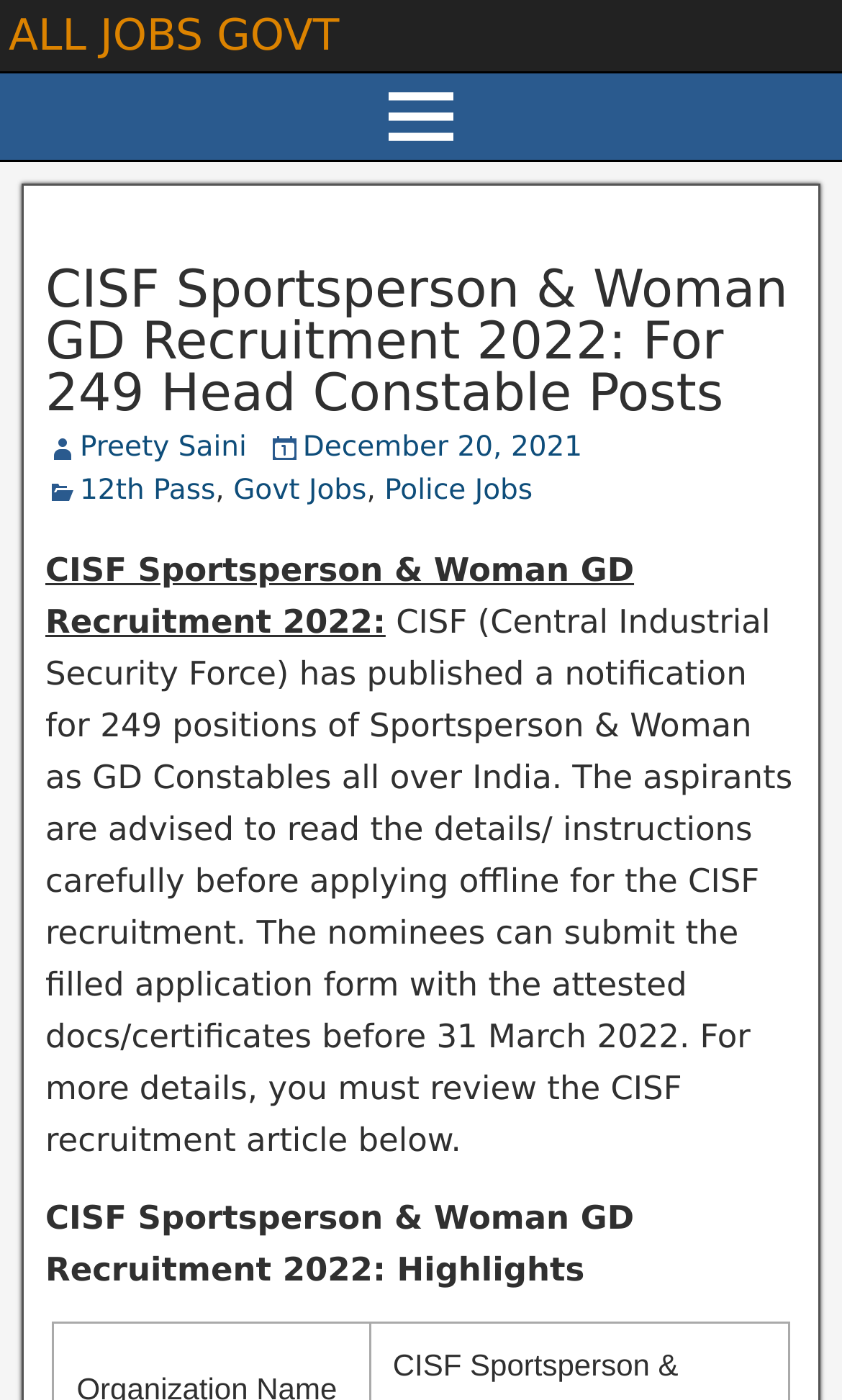Elaborate on the information and visuals displayed on the webpage.

The webpage is about the CISF Sportsperson and Woman GD Recruitment 2022. At the top, there is a heading "ALL JOBS GOVT" with a link to the same text. Below it, there is a header section with a heading "CISF Sportsperson & Woman GD Recruitment 2022: For 249 Head Constable Posts" which is also a link. 

On the top-right corner, there is an icon represented by '\uf419'. 

Below the header section, there are several links and text elements. There are links to the author "Preety Saini" and the date "December 20, 2021". Additionally, there are links to categories "12th Pass", "Govt Jobs", and "Police Jobs" with a comma separating them. 

The main content of the webpage starts with a heading "CISF Sportsperson & Woman GD Recruitment 2022:" followed by a paragraph of text that describes the recruitment details, including the number of positions, the application process, and the deadline. 

Finally, there is a subheading "CISF Sportsperson & Woman GD Recruitment 2022: Highlights" at the bottom of the page.